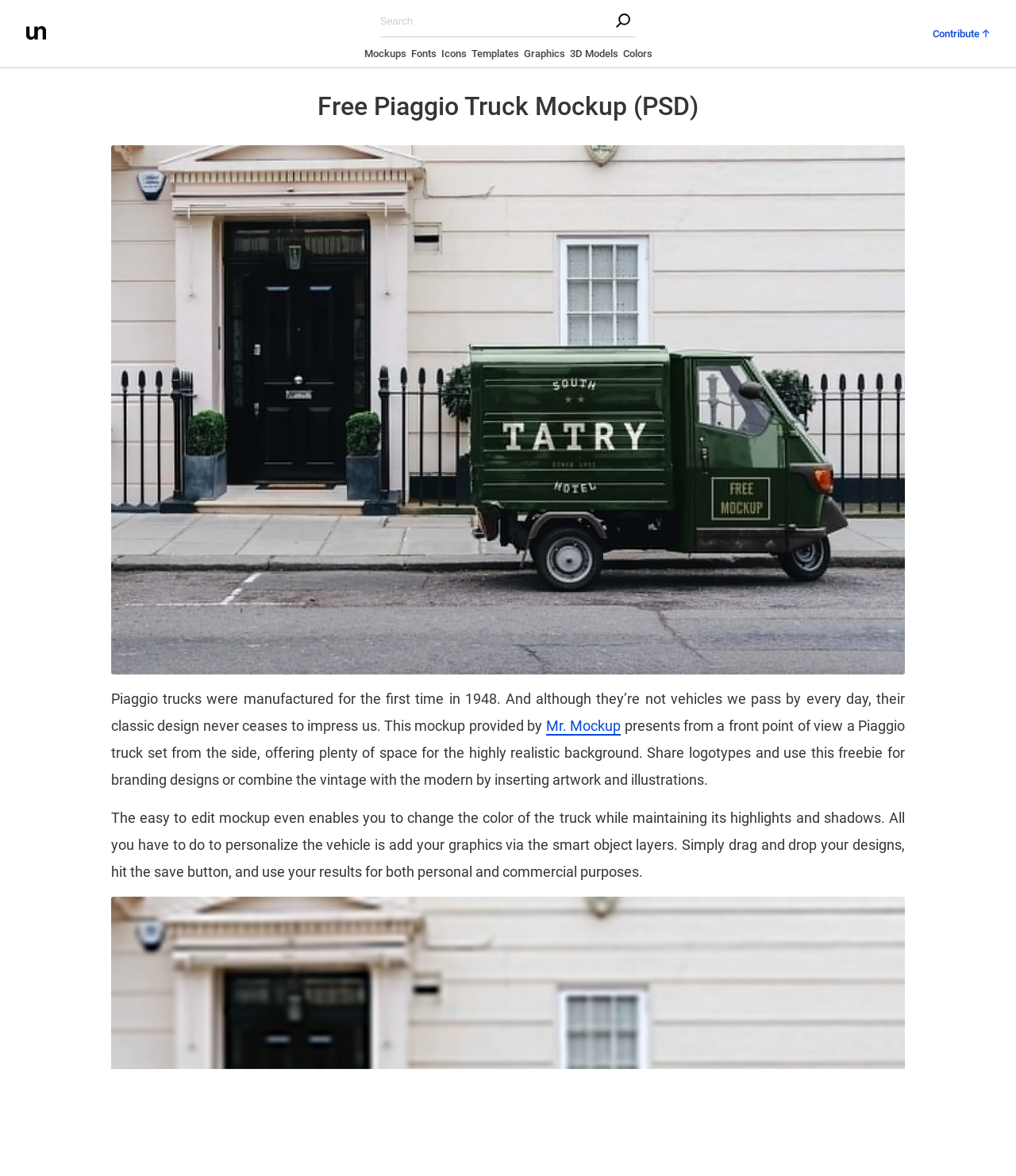Give a succinct answer to this question in a single word or phrase: 
What is the orientation of the Piaggio truck in the mockup?

Front point of view